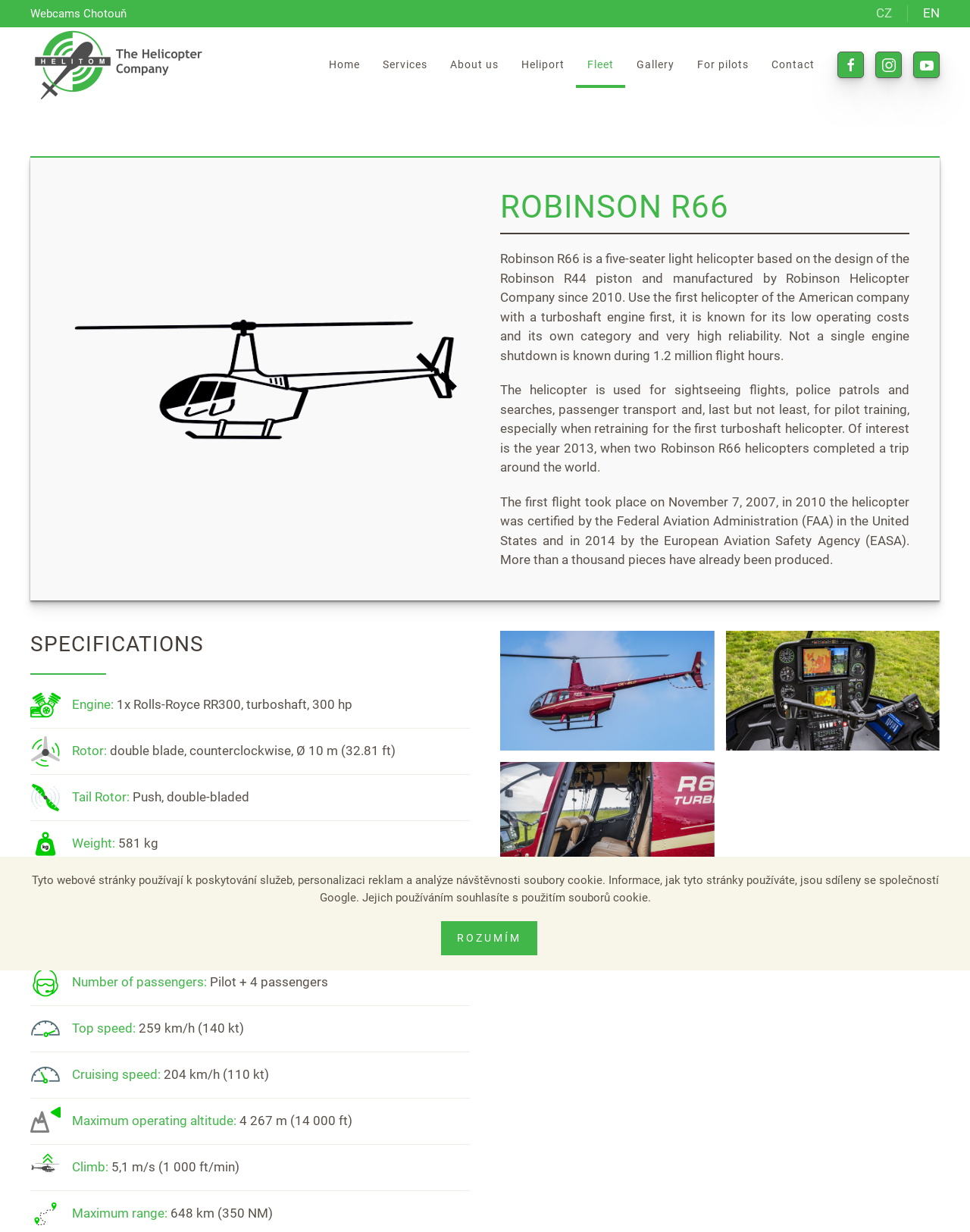Provide the bounding box coordinates of the HTML element described by the text: "EN". The coordinates should be in the format [left, top, right, bottom] with values between 0 and 1.

[0.952, 0.003, 0.969, 0.019]